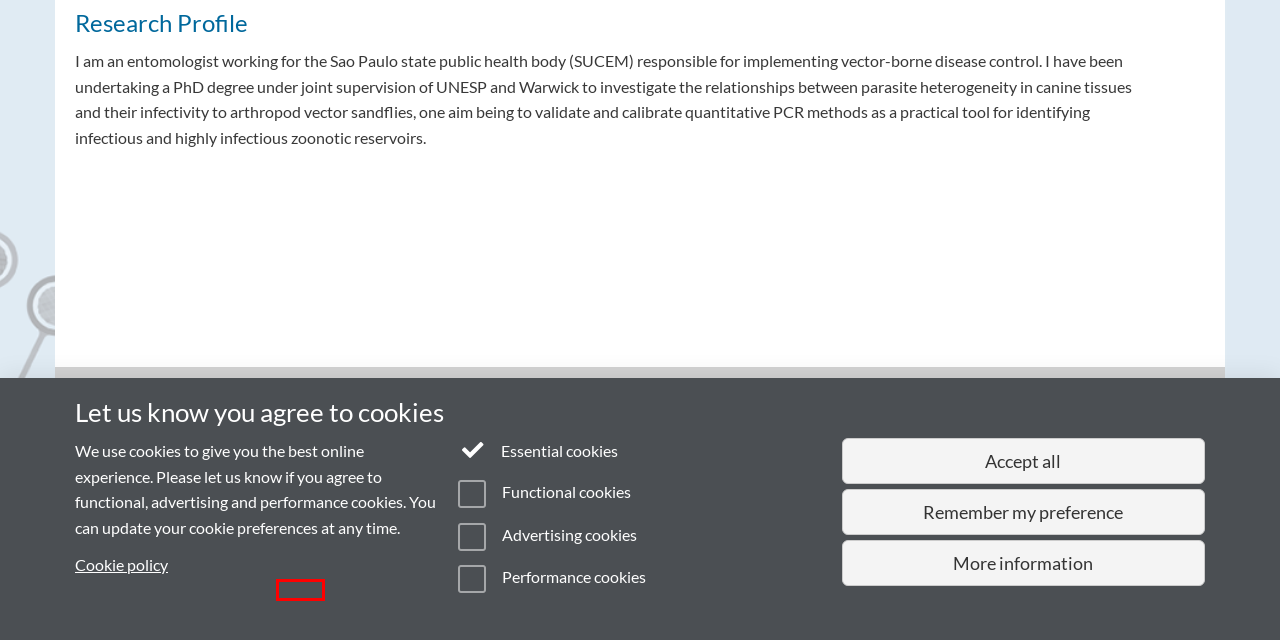Given a screenshot of a webpage featuring a red bounding box, identify the best matching webpage description for the new page after the element within the red box is clicked. Here are the options:
A. Web accessibility - University of Warwick
B. Career Opportunities
C. Privacy Notices
D. Home | Moodle@Warwick
E. Modern Slavery Act
F. Terms of use, University of Warwick web site
G. Use of cookies on warwick.ac.uk (Warwick web site)
H. Copyright statement, Warwick University web site

G